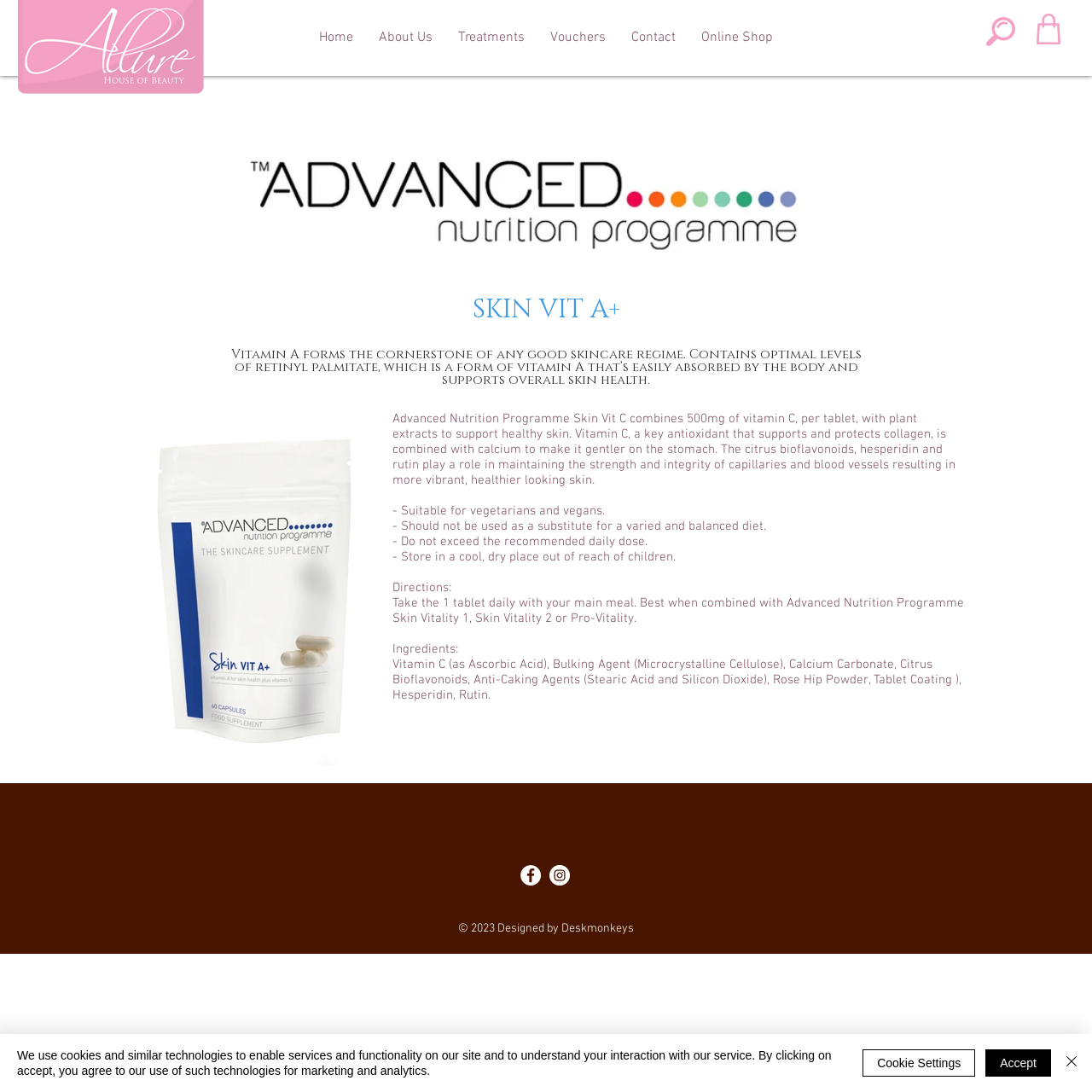What is the purpose of calcium in the product?
Answer the question with a detailed explanation, including all necessary information.

The webpage mentions that calcium is combined with vitamin C to make it gentler on the stomach. This information is obtained from the StaticText element that describes the ingredients and their roles.